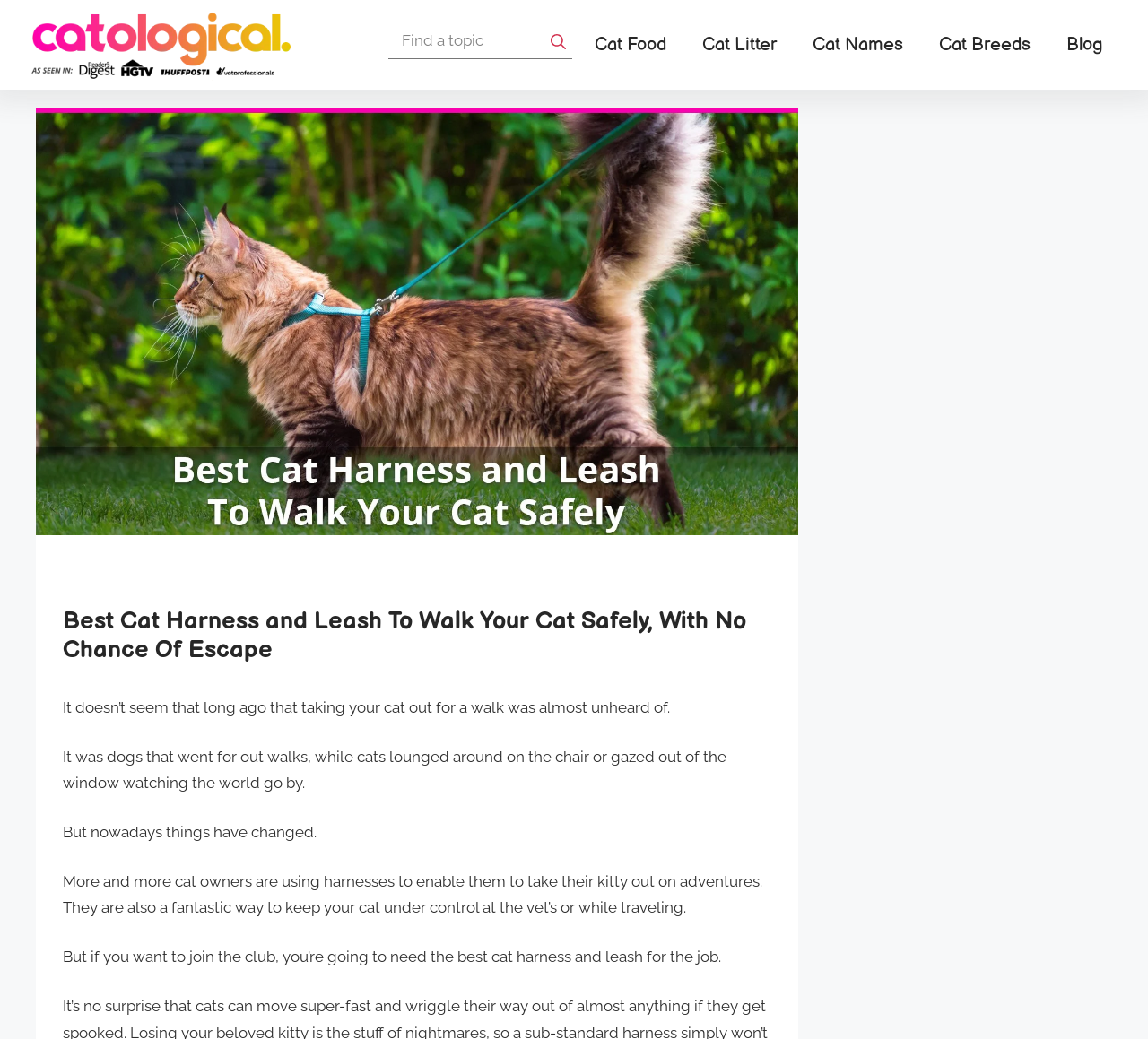Generate the title text from the webpage.

Best Cat Harness and Leash To Walk Your Cat Safely, With No Chance Of Escape